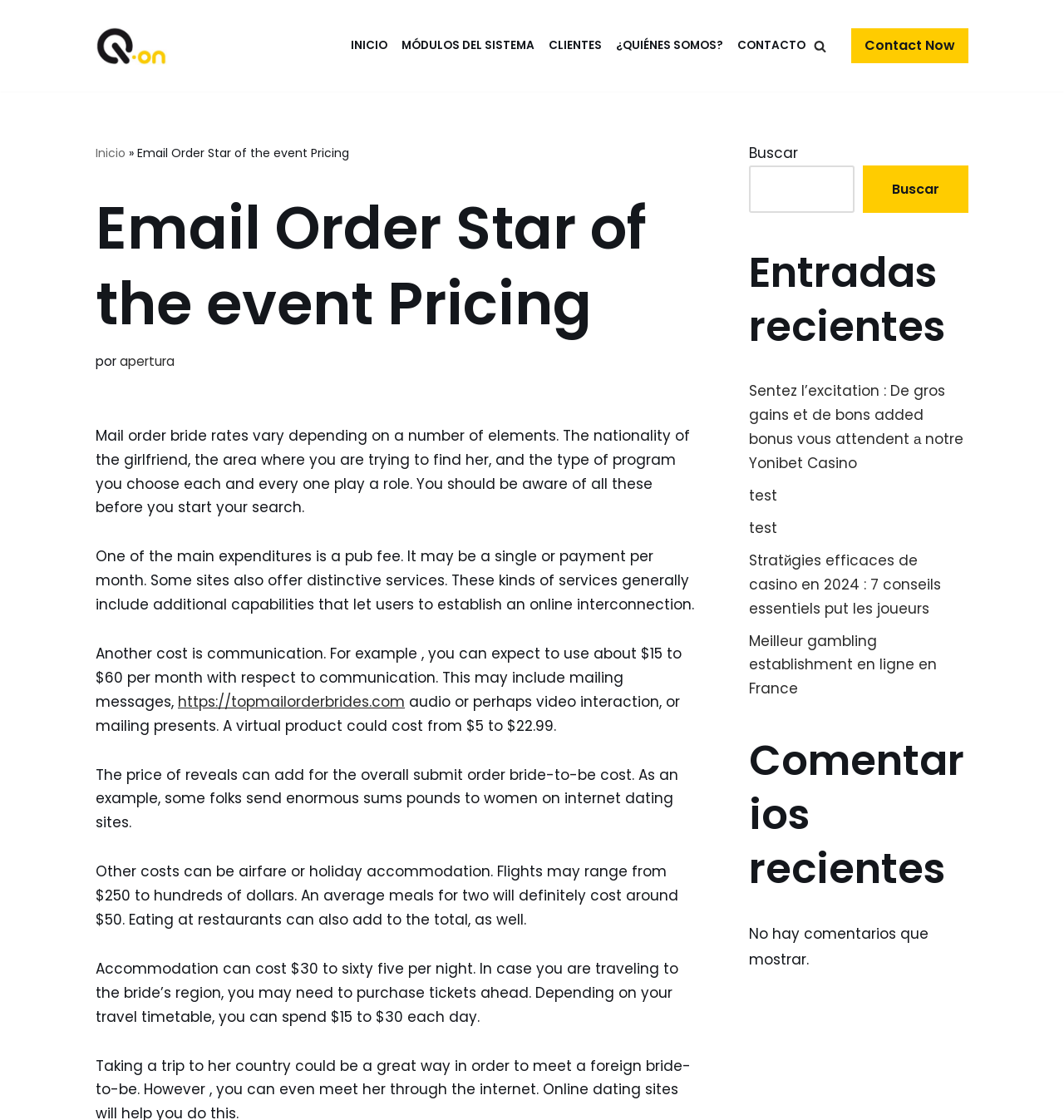Identify the bounding box for the UI element that is described as follows: "parent_node: Buscar name="s"".

[0.704, 0.148, 0.803, 0.19]